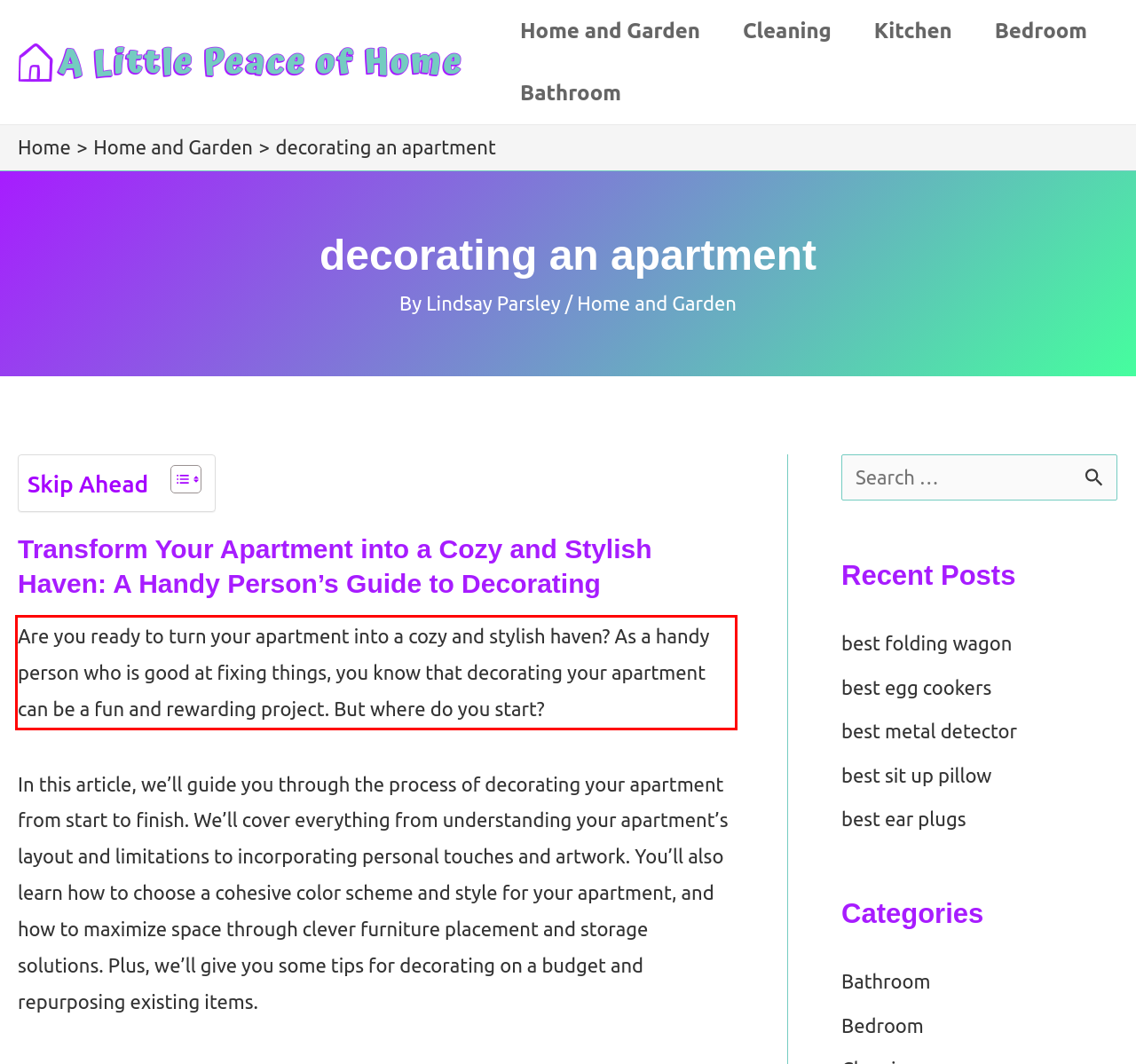You are provided with a screenshot of a webpage containing a red bounding box. Please extract the text enclosed by this red bounding box.

Are you ready to turn your apartment into a cozy and stylish haven? As a handy person who is good at fixing things, you know that decorating your apartment can be a fun and rewarding project. But where do you start?